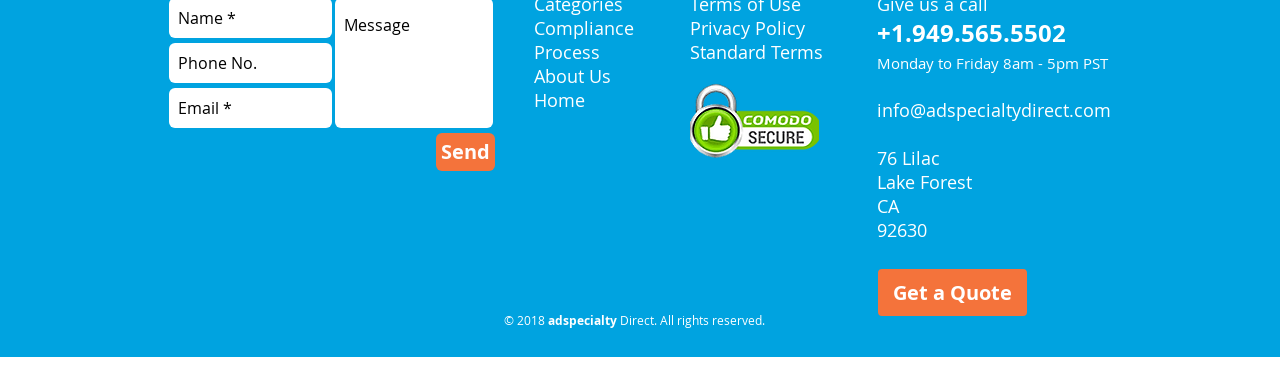Please identify the bounding box coordinates of the element that needs to be clicked to perform the following instruction: "Get a quote".

[0.686, 0.686, 0.802, 0.806]